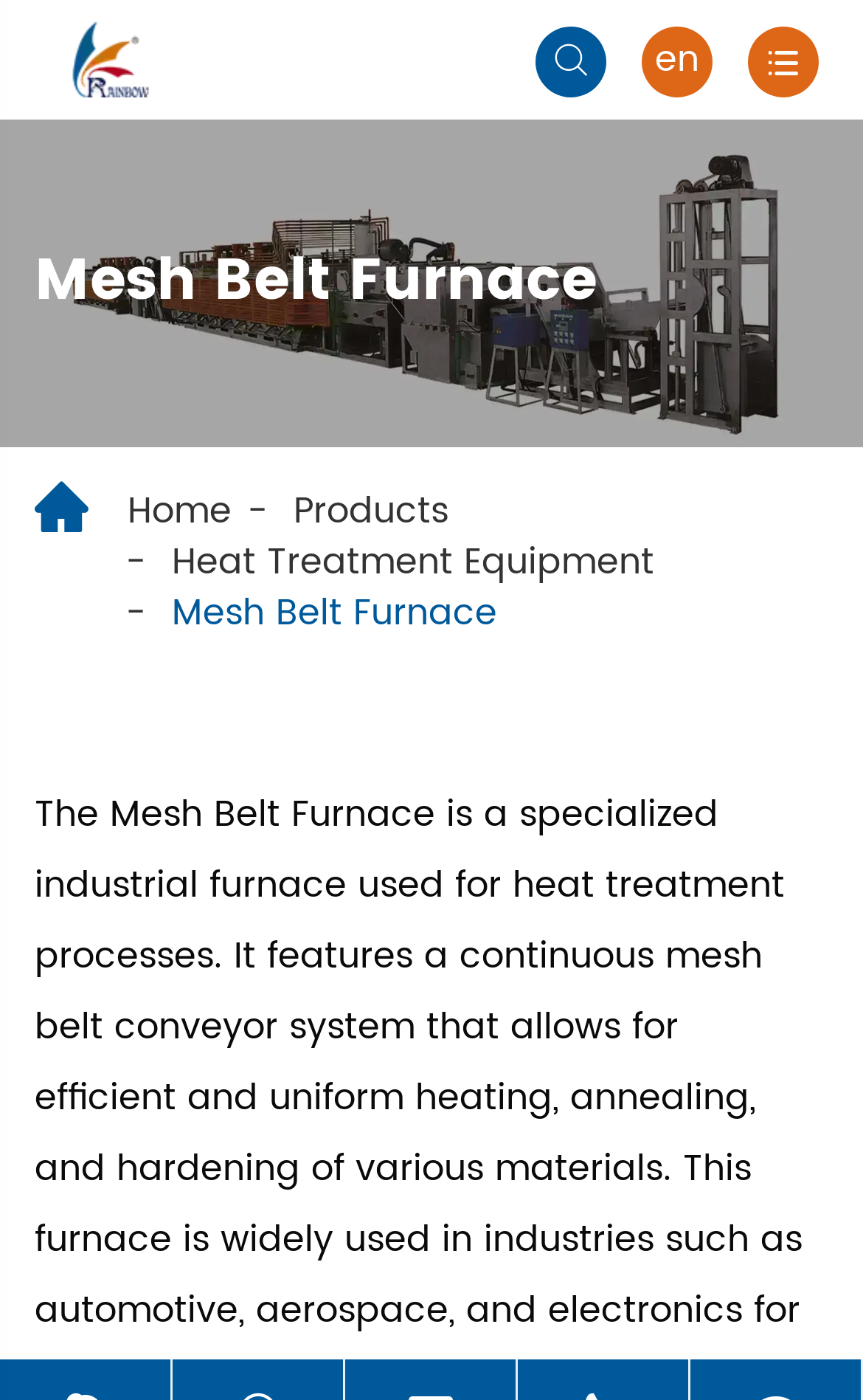Give a one-word or short phrase answer to this question: 
How many icons are there at the top right corner?

3